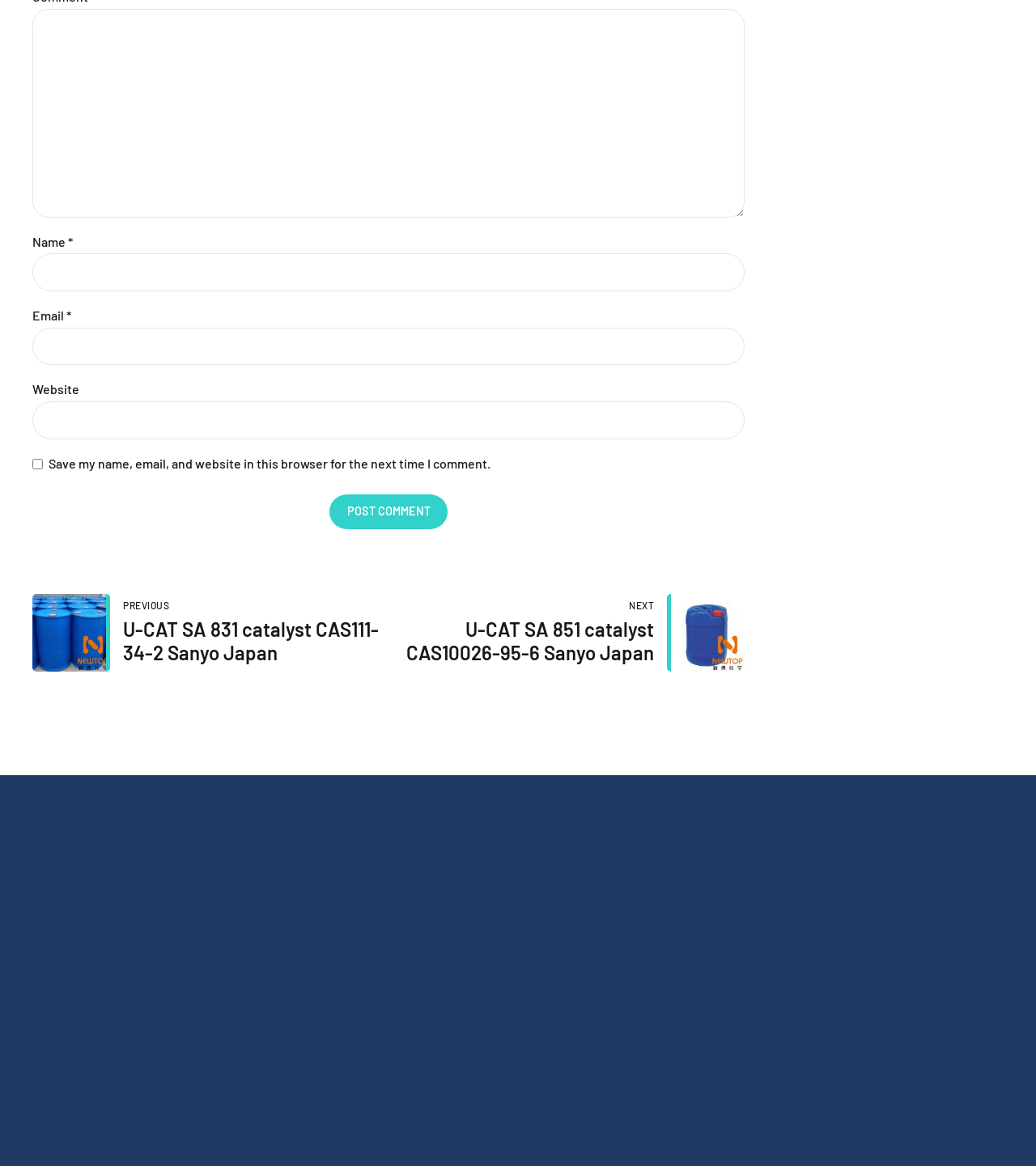What is the function of the 'POST COMMENT' button?
Answer with a single word or short phrase according to what you see in the image.

Submit comment